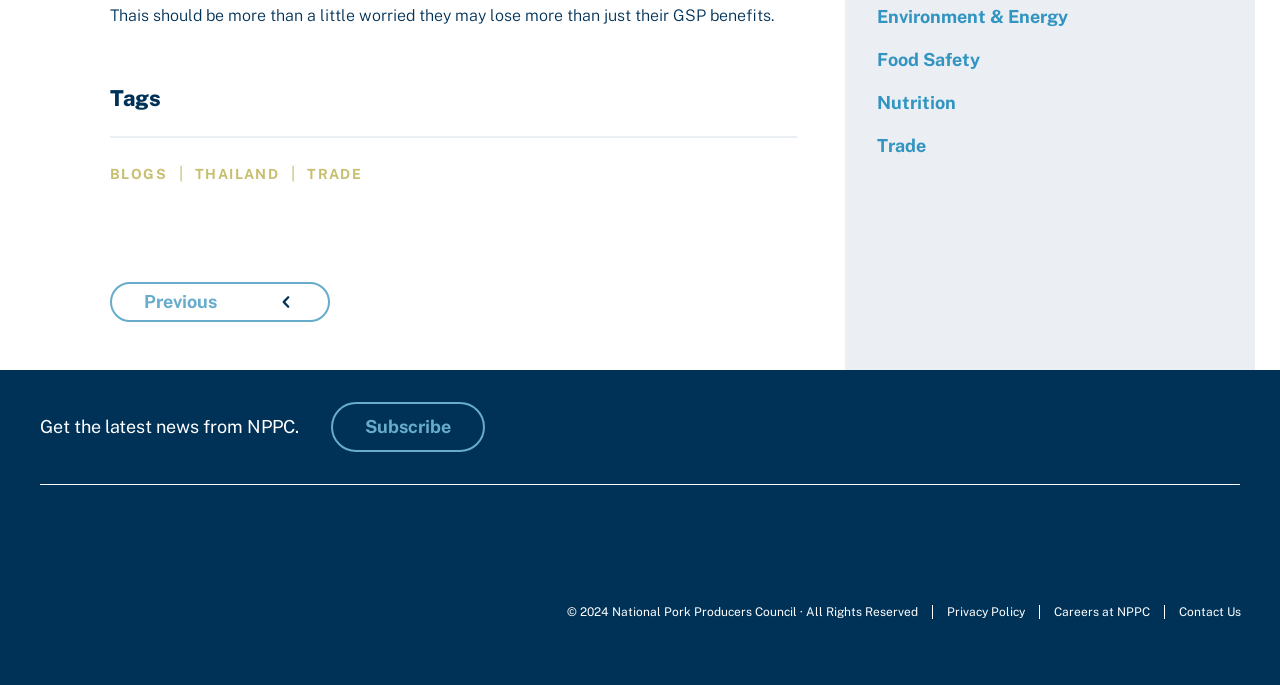Kindly determine the bounding box coordinates for the area that needs to be clicked to execute this instruction: "Go to the 'THAILAND' page".

[0.146, 0.242, 0.218, 0.265]